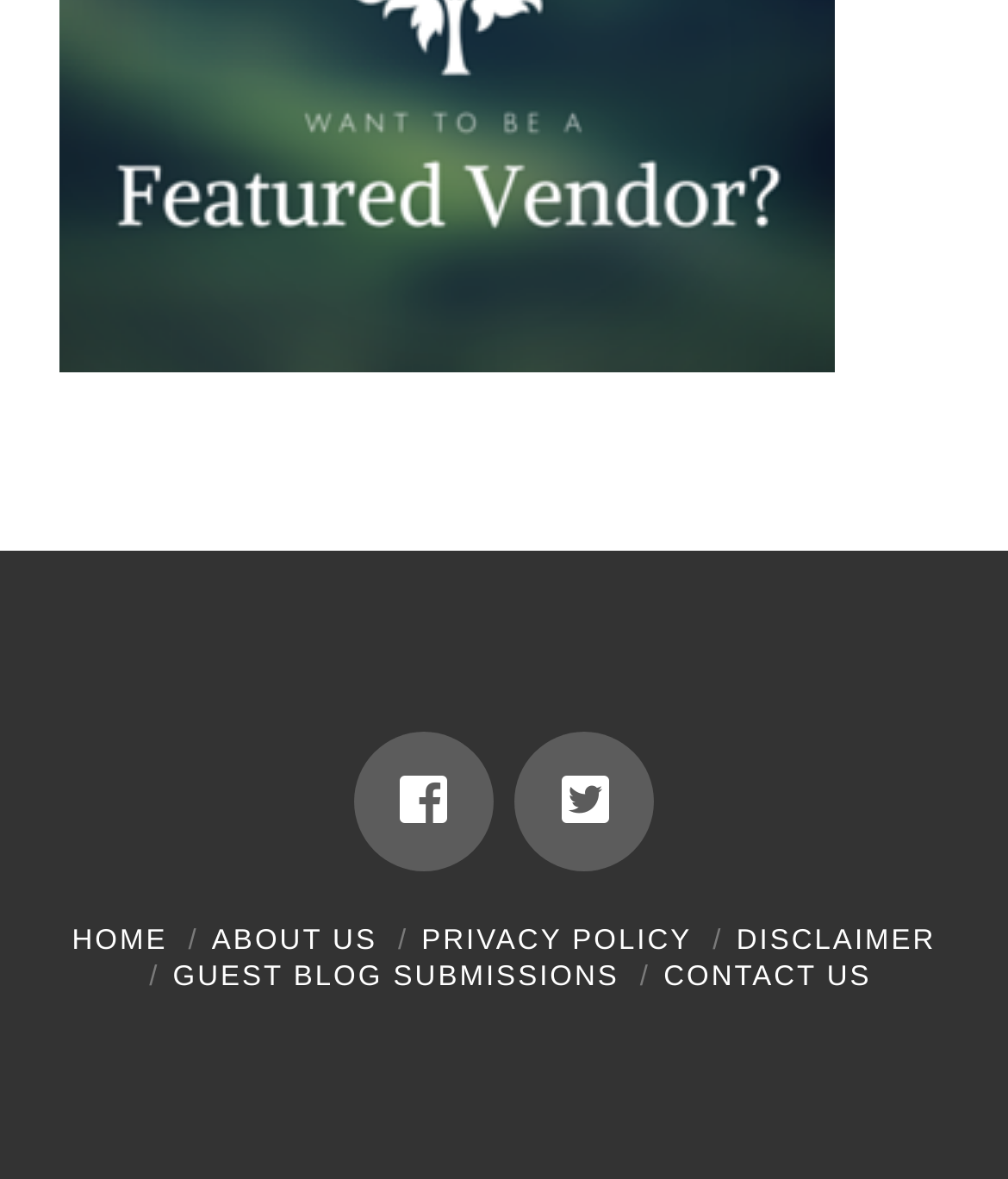Please give the bounding box coordinates of the area that should be clicked to fulfill the following instruction: "visit HOME page". The coordinates should be in the format of four float numbers from 0 to 1, i.e., [left, top, right, bottom].

[0.071, 0.785, 0.166, 0.812]